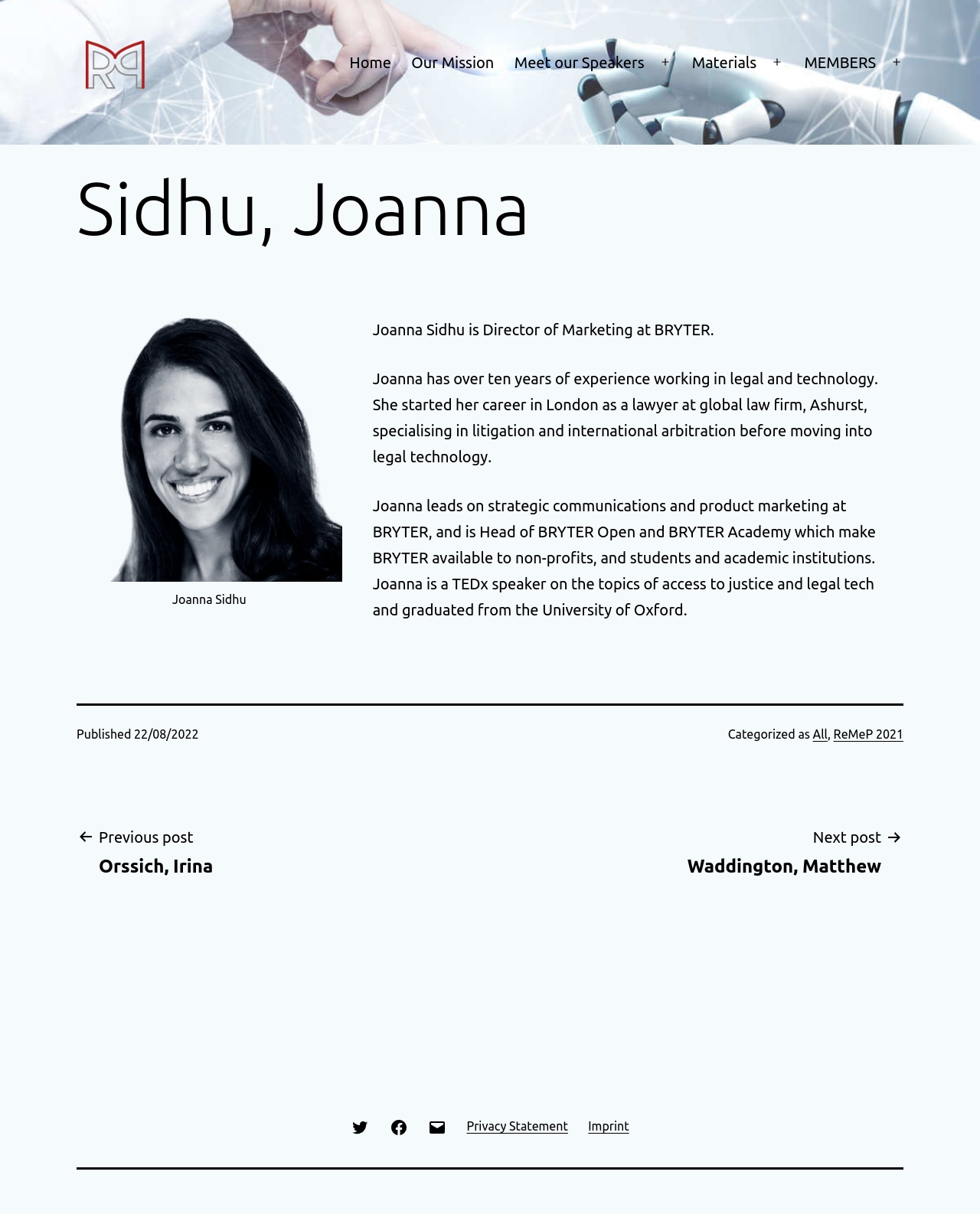Locate the bounding box coordinates of the clickable part needed for the task: "View Joanna Sidhu's profile".

[0.078, 0.138, 0.922, 0.242]